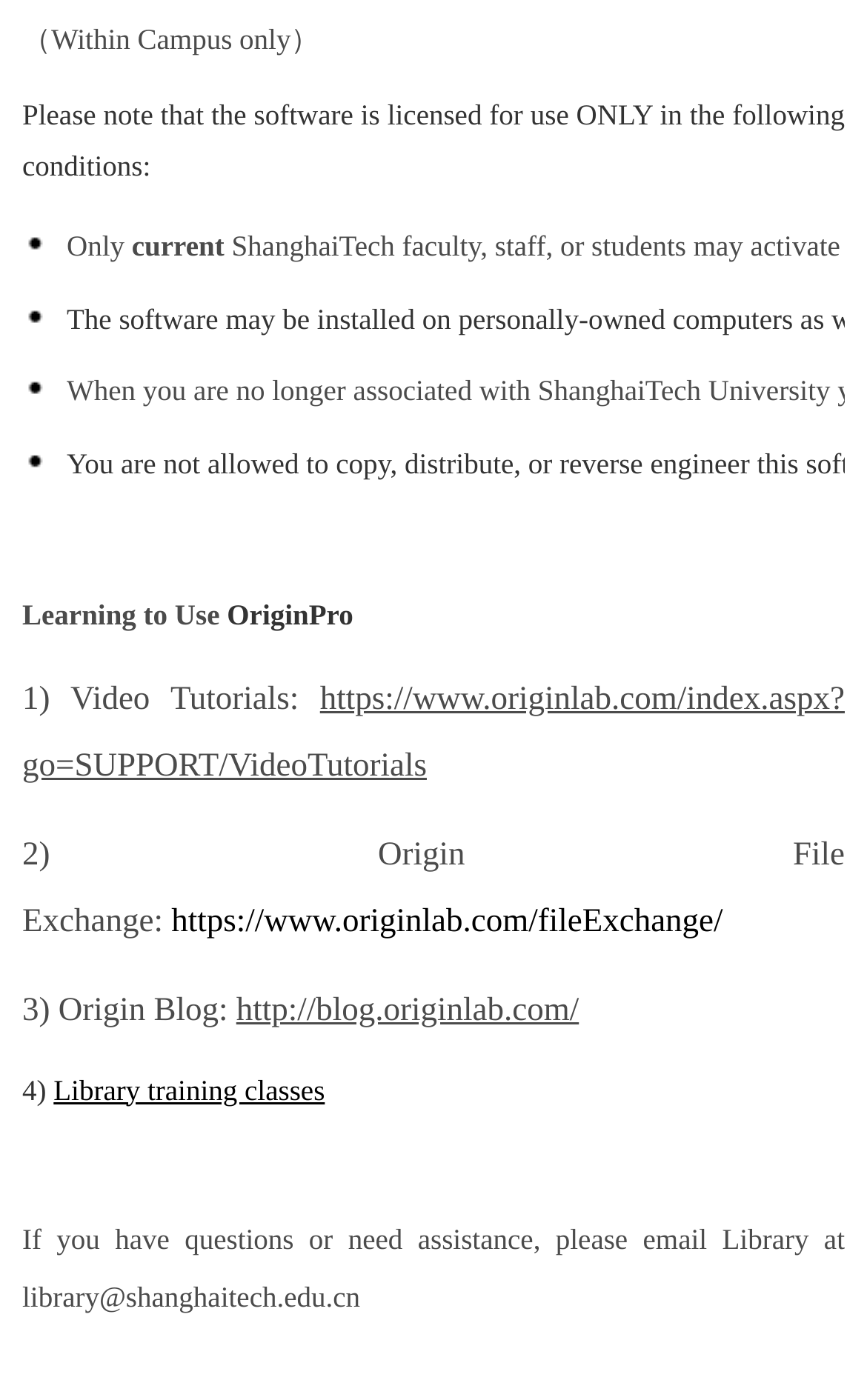Determine the bounding box for the described UI element: "Library training classes".

[0.062, 0.766, 0.375, 0.79]